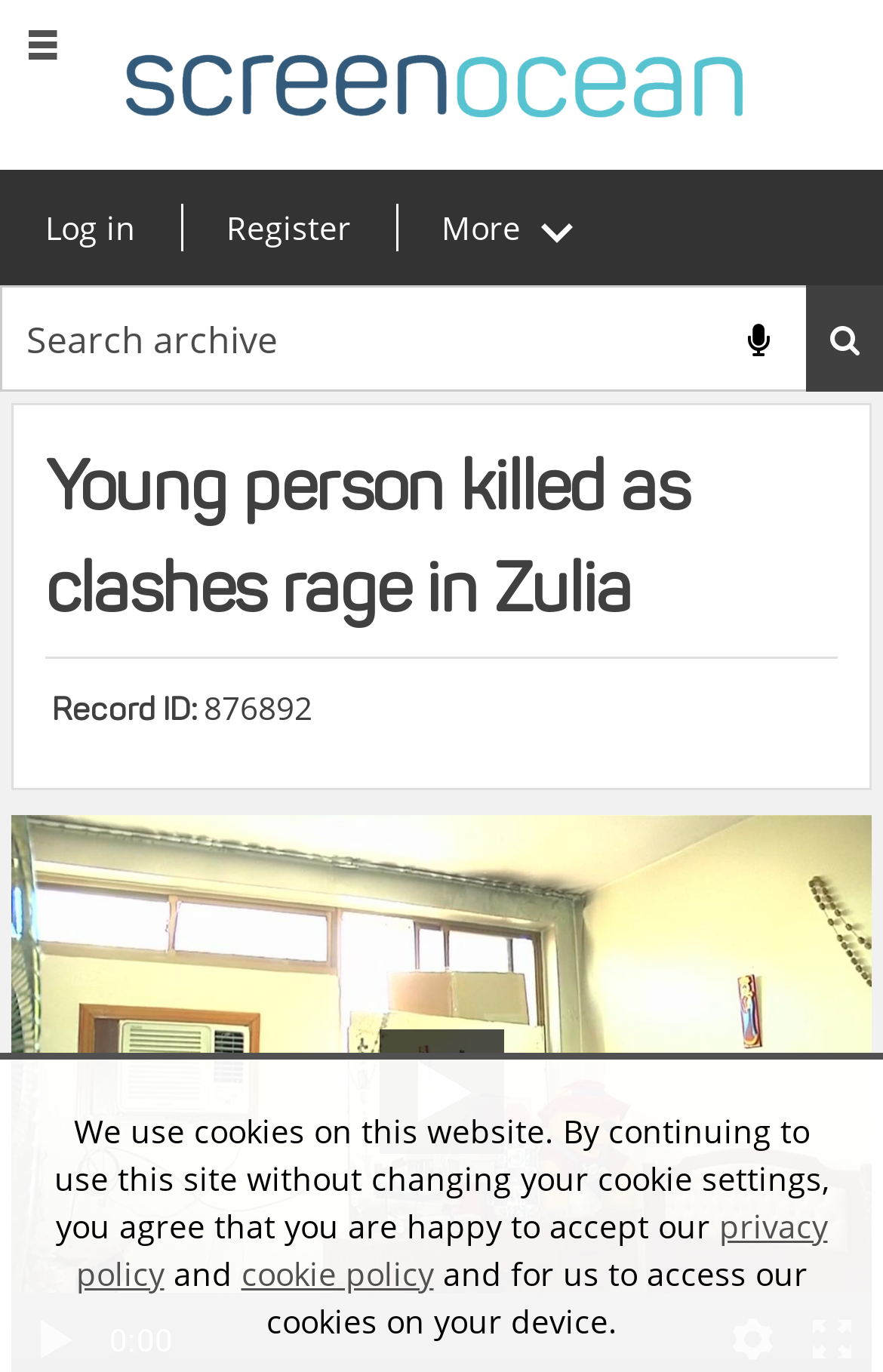Give a complete and precise description of the webpage's appearance.

The webpage appears to be a news archive licensing platform, specifically showcasing a video clip titled "Young person killed as clashes rage in Zulia | Reuters Archive Licensing". 

At the top left corner, there is a site logo image. Next to it, there are three links: "Log in", "Register", and "More". Below these links, there is a search box that spans almost the entire width of the page, accompanied by a search button with a magnifying glass icon on the right.

The main content area is dominated by a video player, which has a horizontal slider at the bottom to control playback. The slider displays a value text indicating the current playback time, initially set to "0:00". 

Above the video player, there are two headings with the same title, "Young person killed as clashes rage in Zulia". Below the headings, there is a record ID label with the value "876892". 

At the bottom of the page, there is a cookie policy notification that informs users about the website's cookie usage. The notification includes links to the privacy policy and cookie policy.